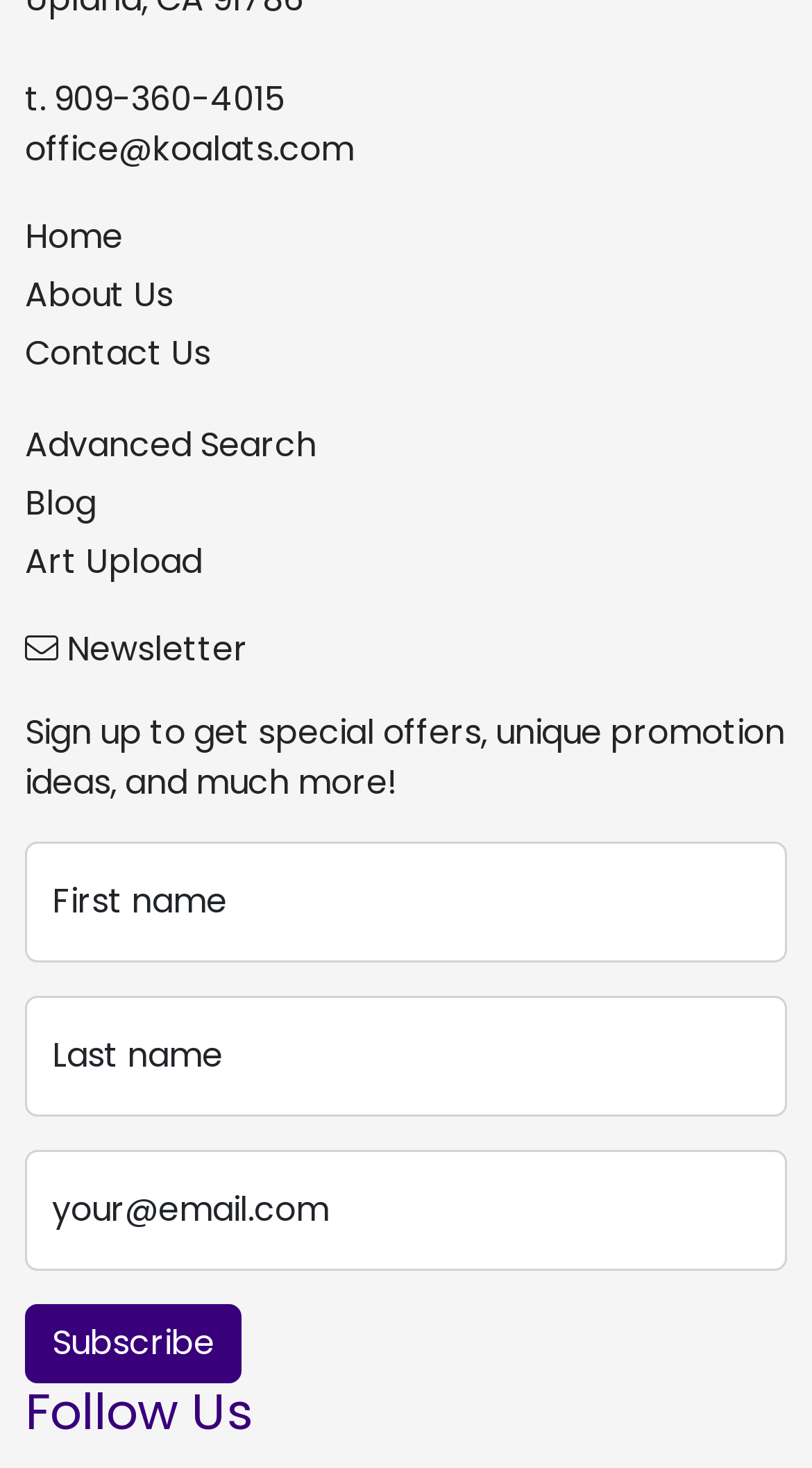Using the element description: "parent_node: your@email.com name="emailaddr" placeholder="your@email.com"", determine the bounding box coordinates for the specified UI element. The coordinates should be four float numbers between 0 and 1, [left, top, right, bottom].

[0.031, 0.783, 0.969, 0.865]